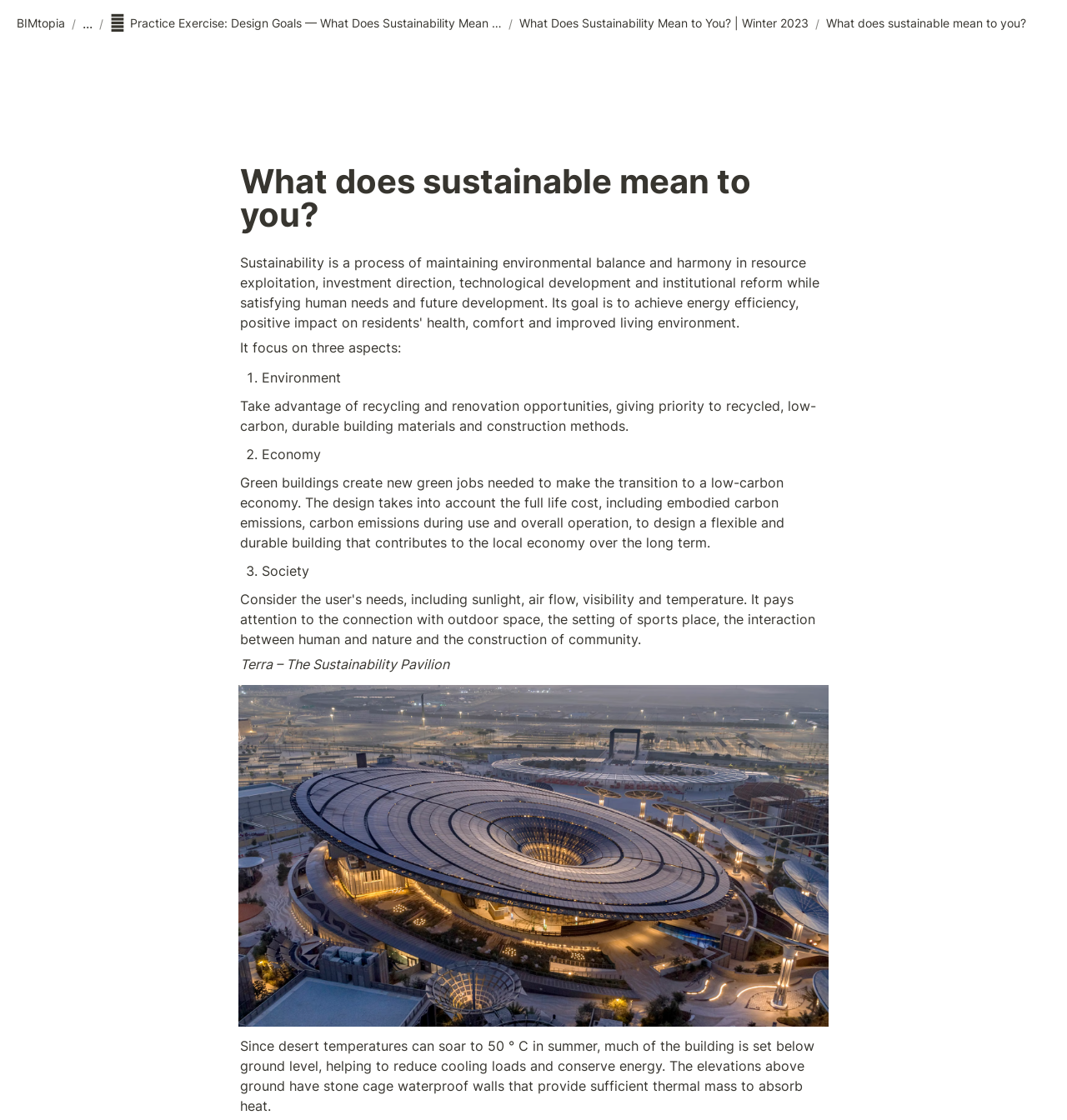Give an in-depth explanation of the webpage layout and content.

The webpage appears to be an educational resource focused on sustainability, with a prominent heading "What does sustainable mean to you?" at the top center of the page. Below this heading, there is a brief introduction to sustainability, which is divided into three aspects: Environment, Economy, and Society. Each aspect is marked with a numbered list marker and accompanied by a brief description.

To the top left of the page, there are three links: "BIMtopia", "CEE 120B/220B Advanced Building Modeling Workshop | Winter 2023", and an ellipsis ("..."). These links are followed by three more links: "🤔 Practice Exercise: Design Goals — What Does Sustainability Mean to You?", "What Does Sustainability Mean to You? | Winter 2023", and "What does sustainable mean to you?".

The Environment section describes the importance of recycling, renovation, and using low-carbon building materials. The Economy section explains how green buildings can create new jobs and contribute to the local economy. The Society section is accompanied by an image of "Terra – The Sustainability Pavilion" and a description of its design, which includes setting the building below ground level to reduce cooling loads and conserve energy.

There are two images on the page: one is an image related to the "CEE 120B/220B Advanced Building Modeling Workshop | Winter 2023" link, and the other is an image of "Terra – The Sustainability Pavilion". Overall, the webpage presents a concise and informative overview of sustainability, with a focus on its three key aspects.